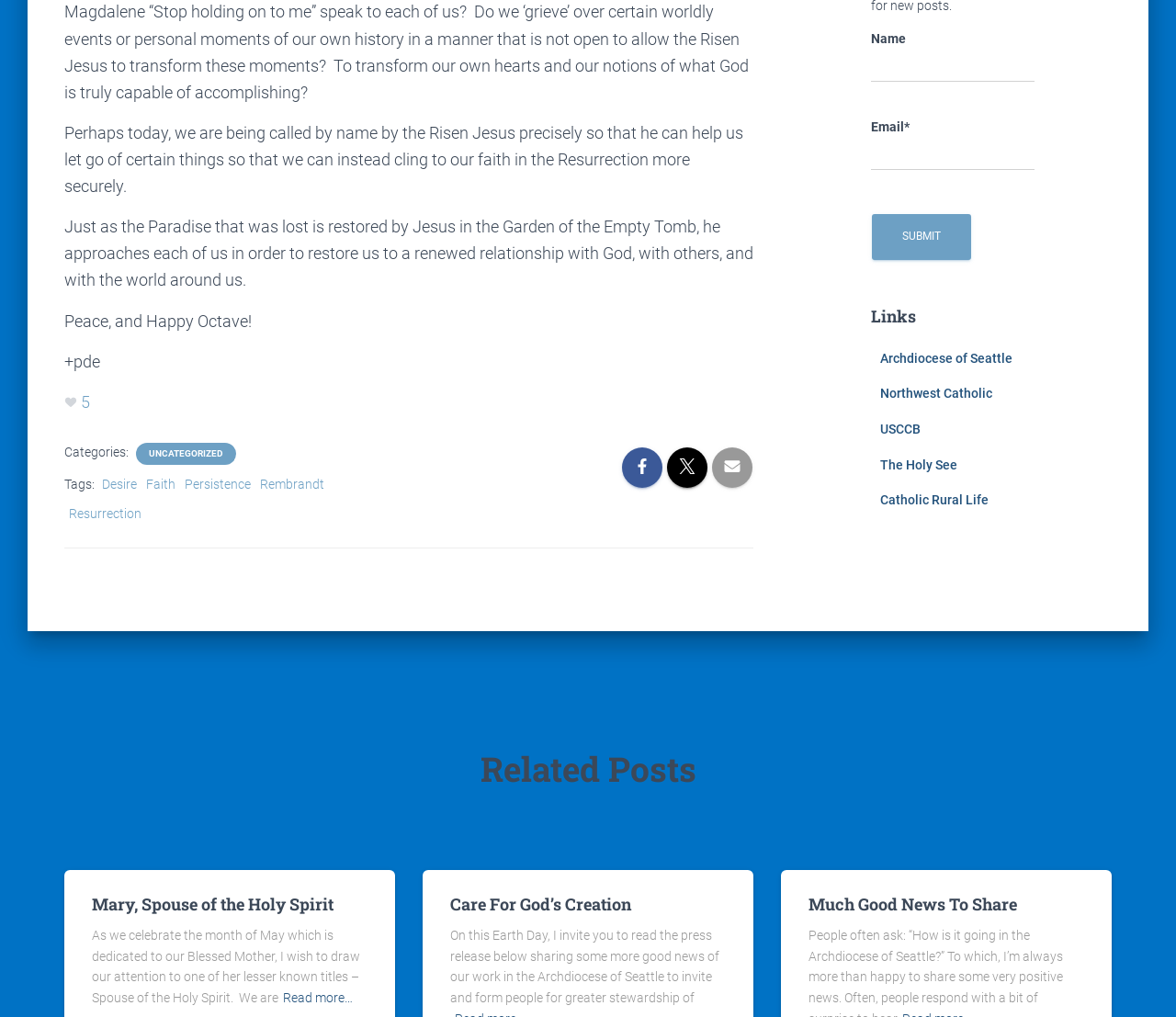Reply to the question below using a single word or brief phrase:
What is the author's greeting?

Peace, and Happy Octave!